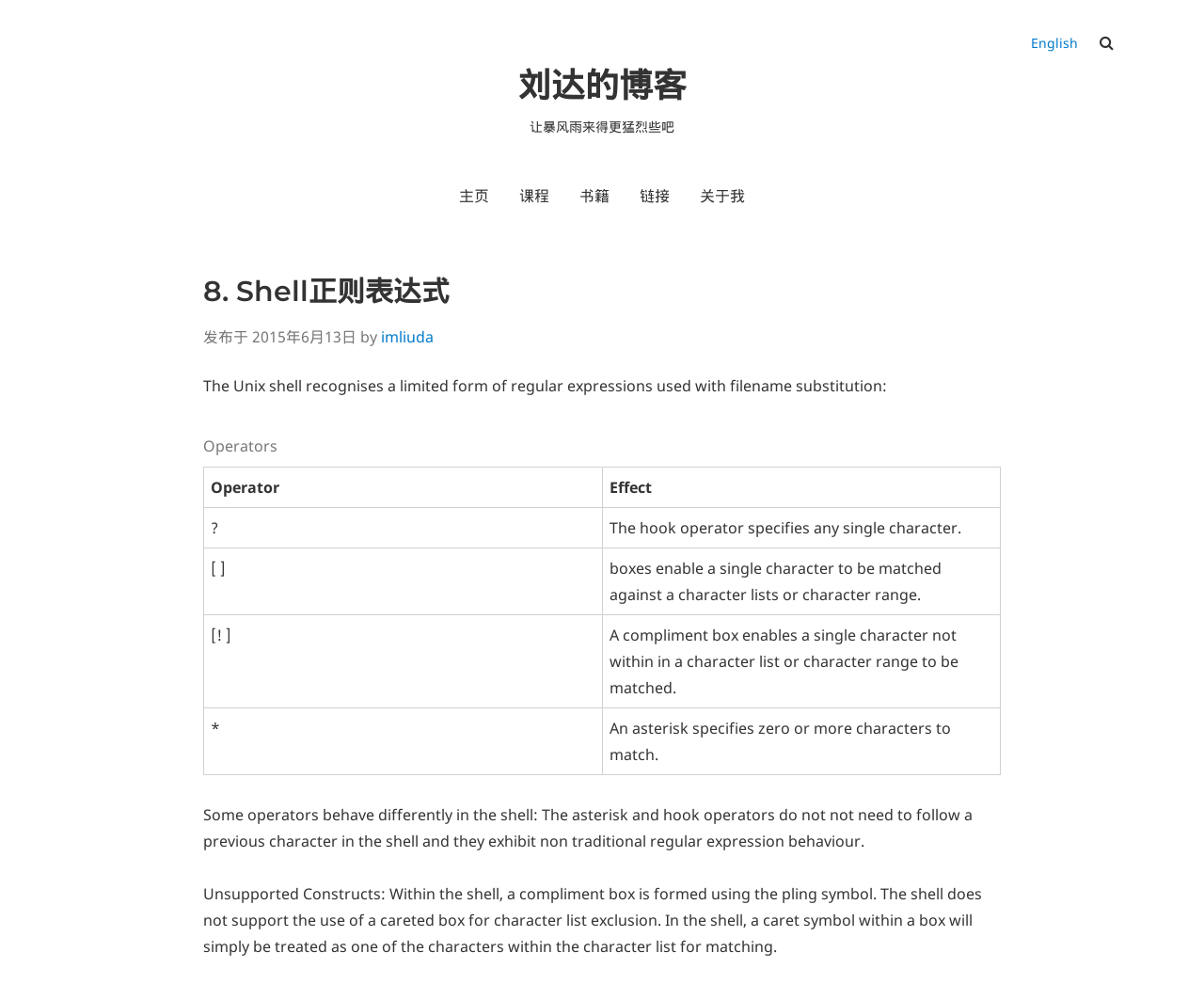Please use the details from the image to answer the following question comprehensively:
What symbol is used to form a compliment box in the shell?

The symbol used to form a compliment box in the shell can be found in the text below the table, where it says 'Within the shell, a compliment box is formed using the pling symbol'.